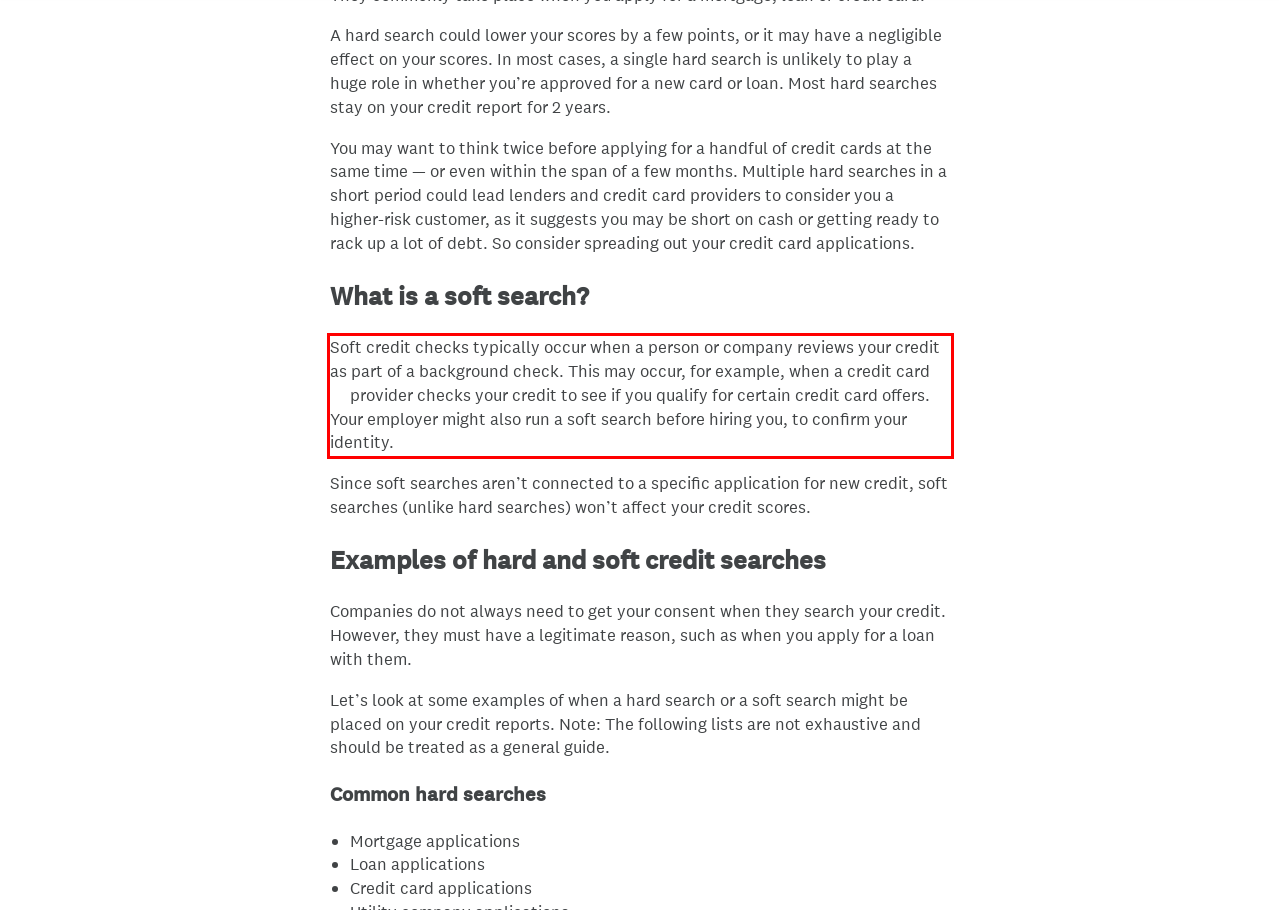Given a screenshot of a webpage, locate the red bounding box and extract the text it encloses.

Soft credit checks typically occur when a person or company reviews your credit as part of a background check. This may occur, for example, when a credit card provider checks your credit to see if you qualify for certain credit card offers. Your employer might also run a soft search before hiring you, to confirm your identity.